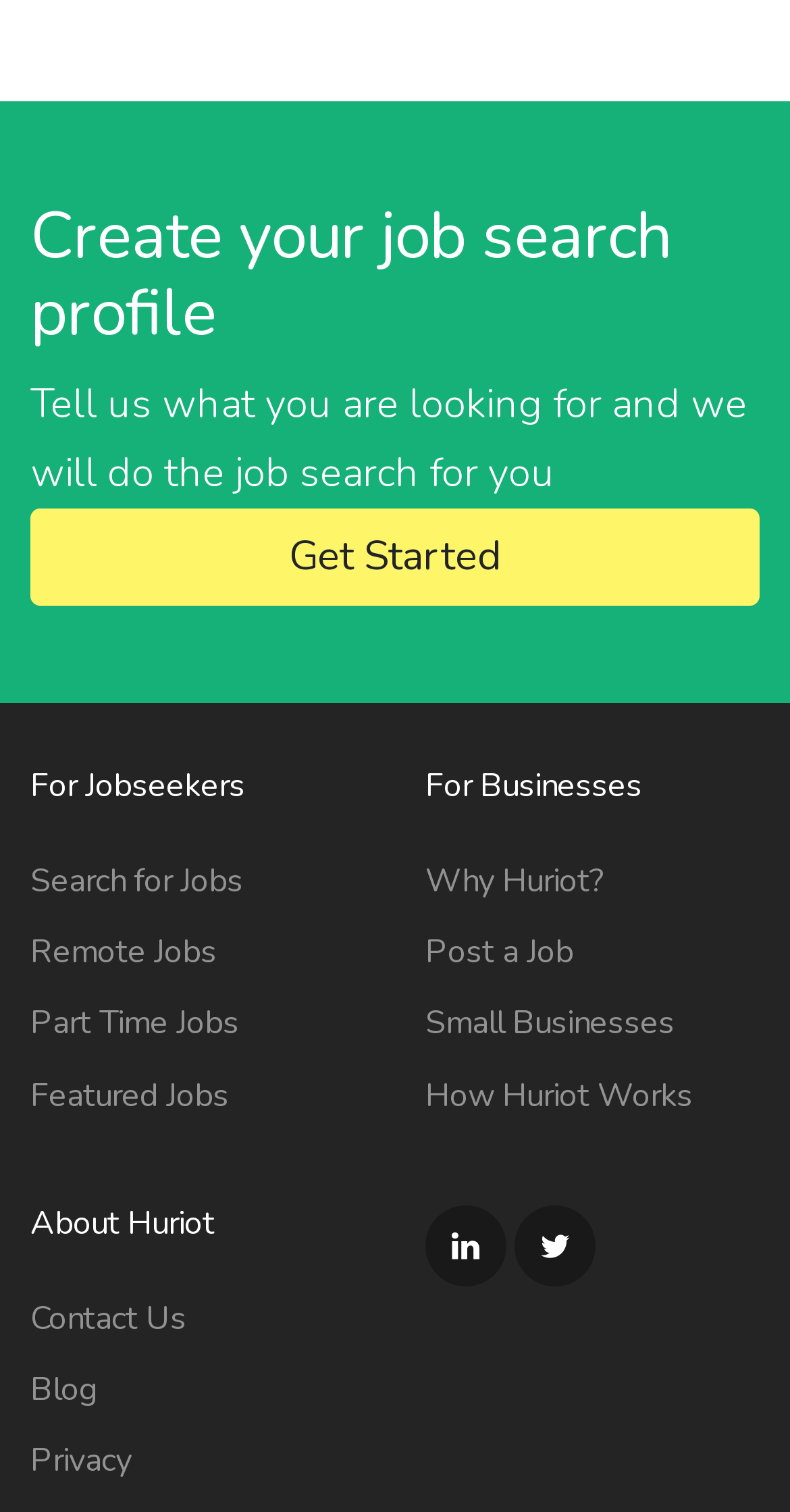Determine the bounding box coordinates of the section to be clicked to follow the instruction: "Contact Us". The coordinates should be given as four float numbers between 0 and 1, formatted as [left, top, right, bottom].

[0.038, 0.857, 0.236, 0.887]